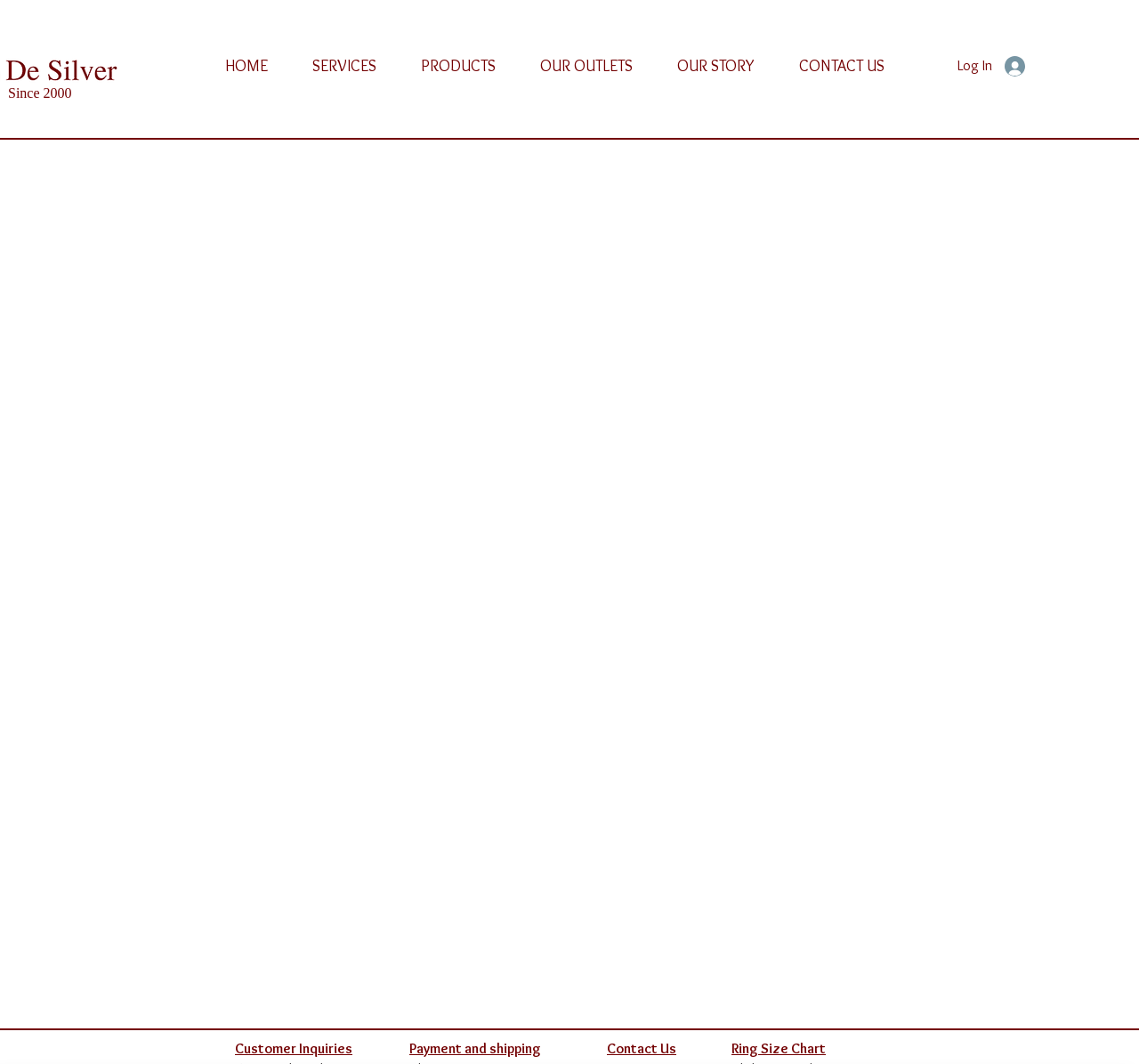How many links are present in the navigation?
Answer the question with a single word or phrase by looking at the picture.

6